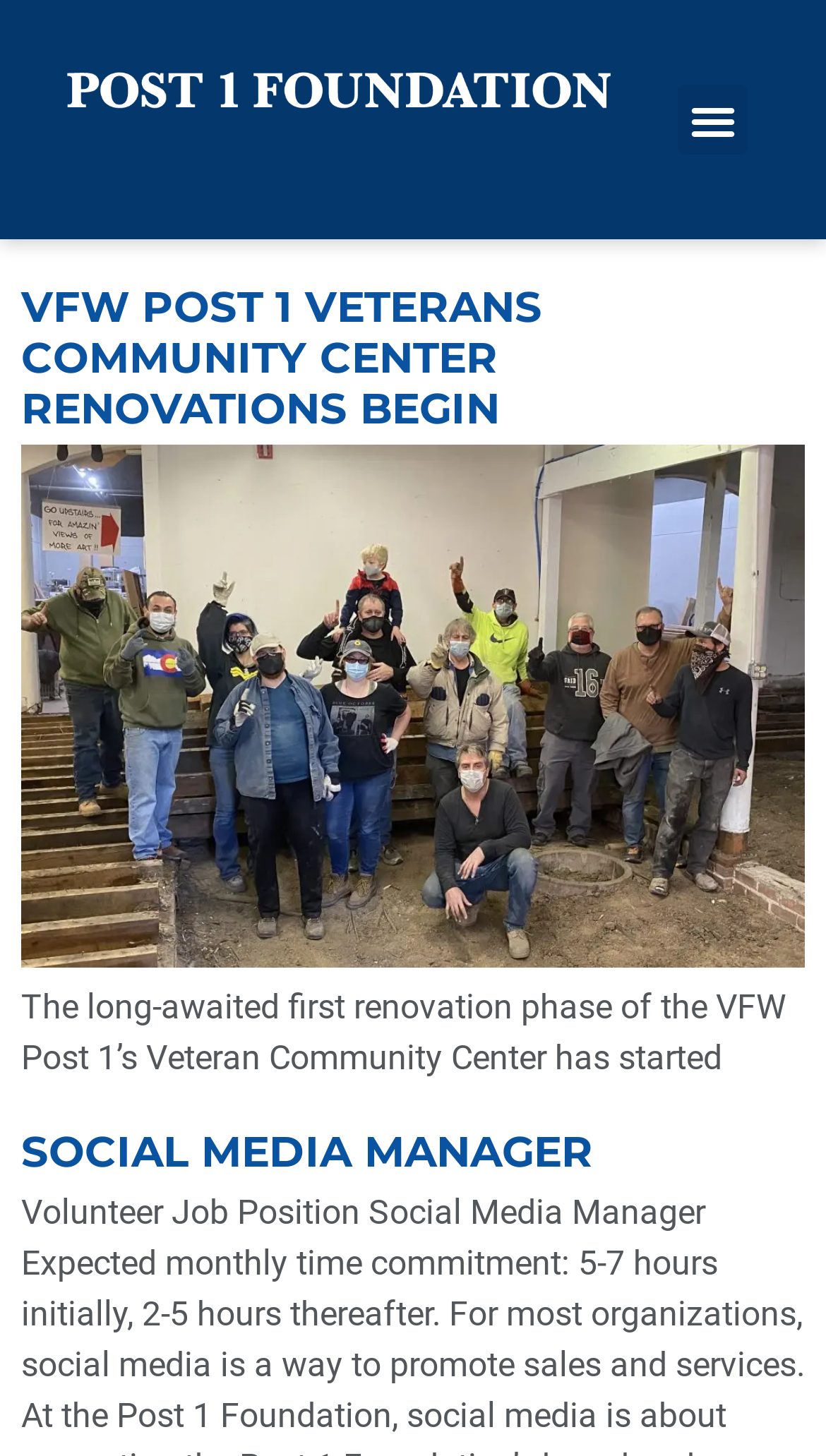Determine the bounding box for the described HTML element: "Social Media Manager". Ensure the coordinates are four float numbers between 0 and 1 in the format [left, top, right, bottom].

[0.026, 0.773, 0.718, 0.808]